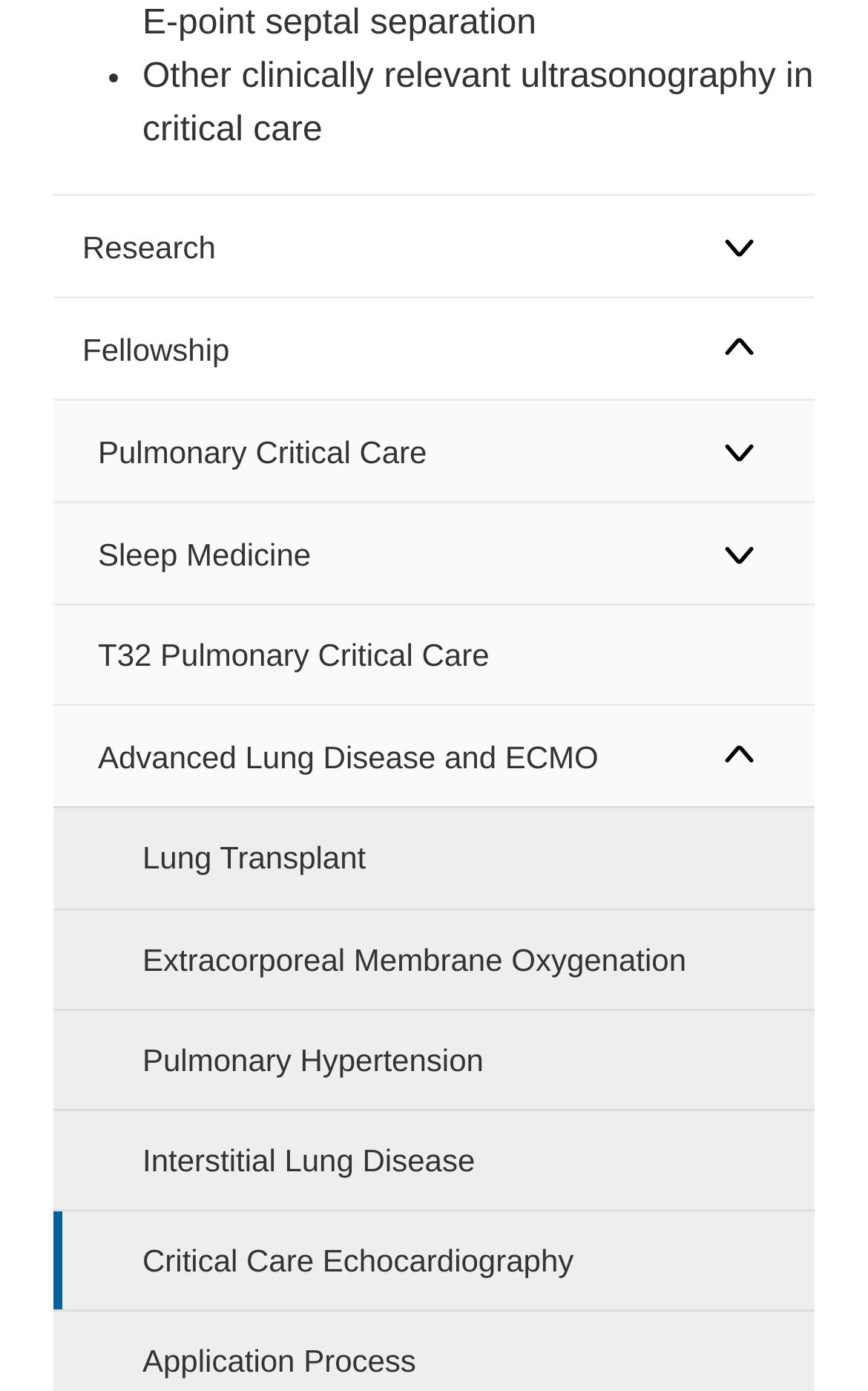How many submenus are under 'Fellowship'?
Use the image to answer the question with a single word or phrase.

5